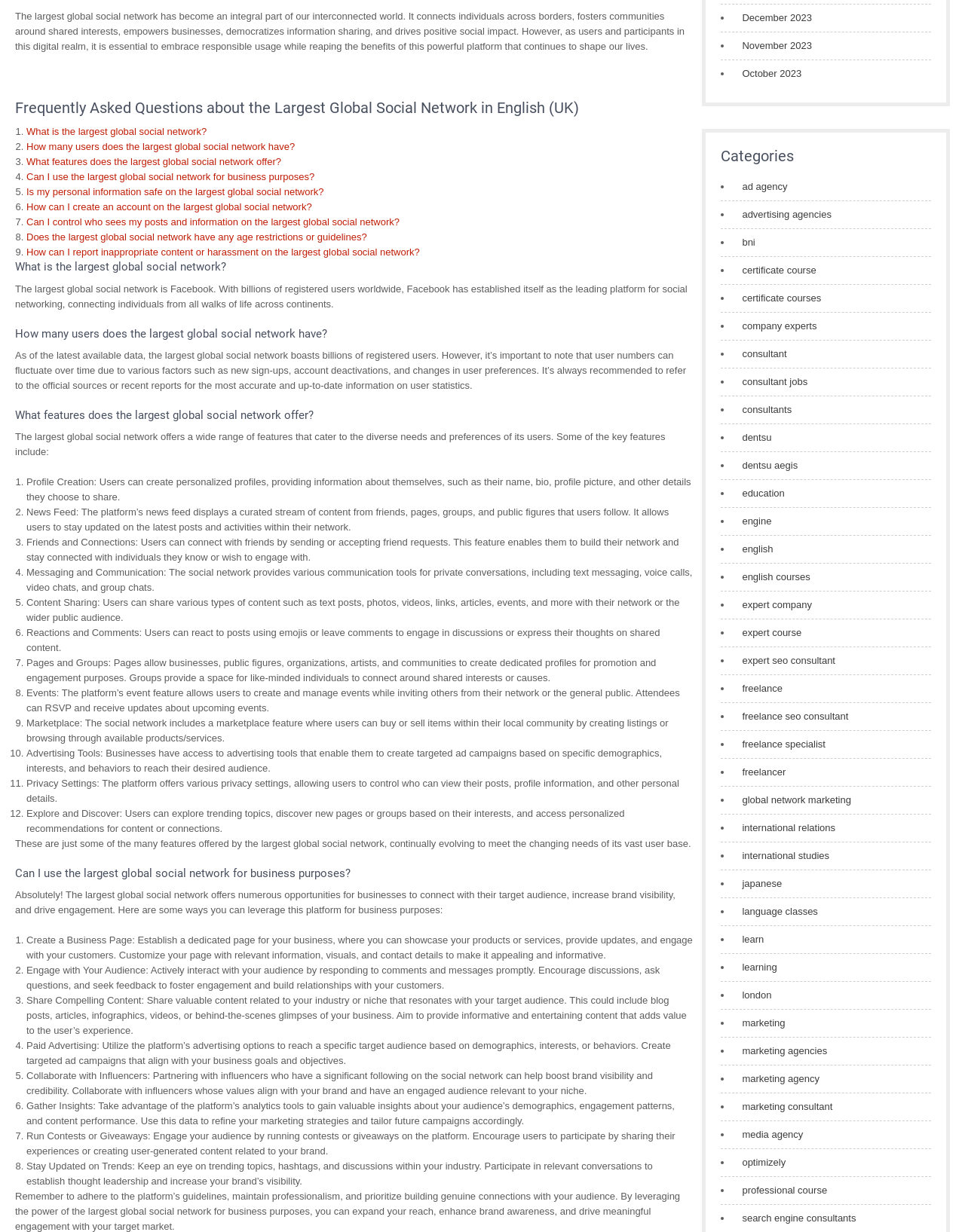Using the provided element description: "dentsu", identify the bounding box coordinates. The coordinates should be four floats between 0 and 1 in the order [left, top, right, bottom].

[0.761, 0.349, 0.8, 0.361]